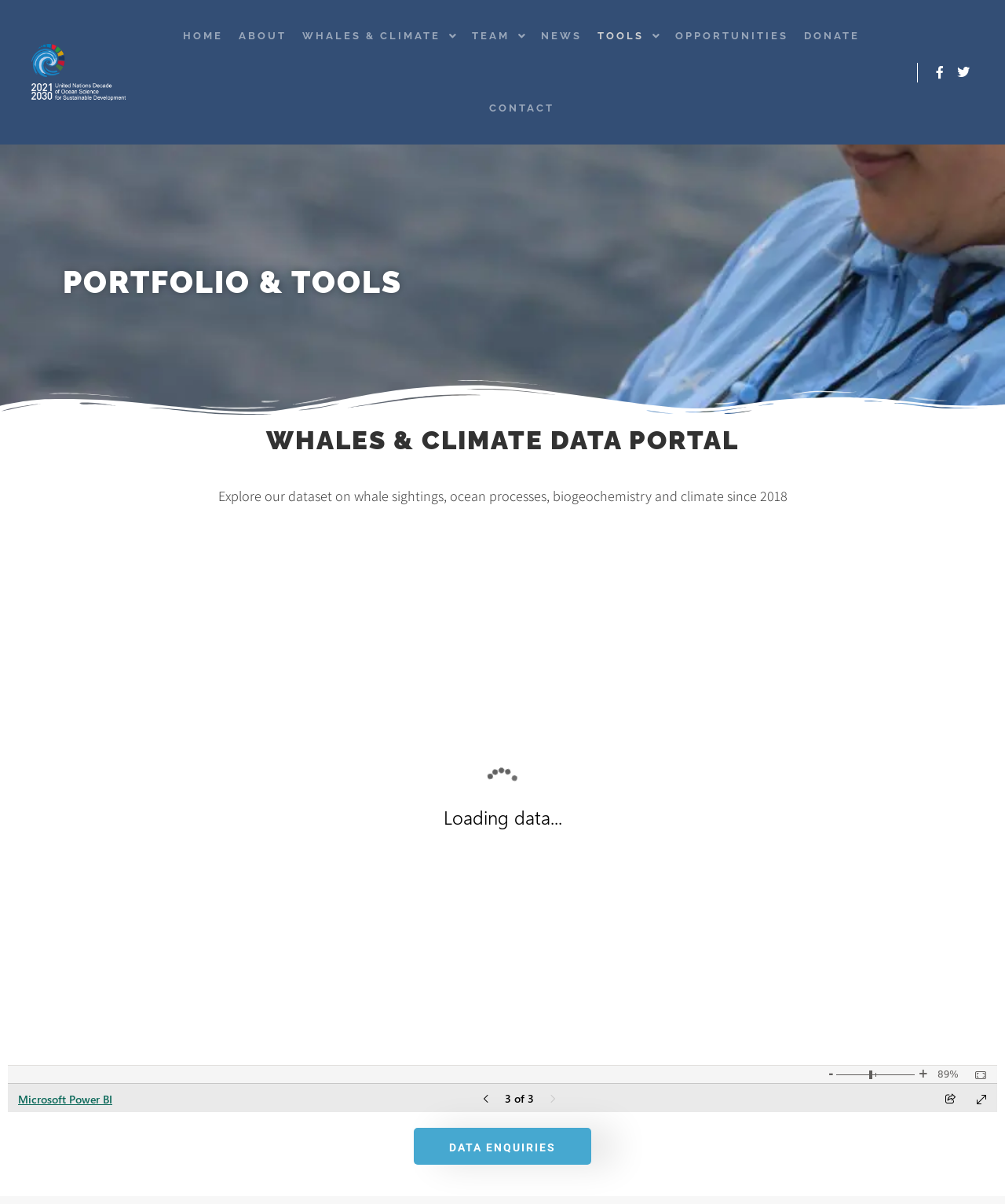Identify the bounding box coordinates of the region that should be clicked to execute the following instruction: "check news".

[0.53, 0.0, 0.587, 0.06]